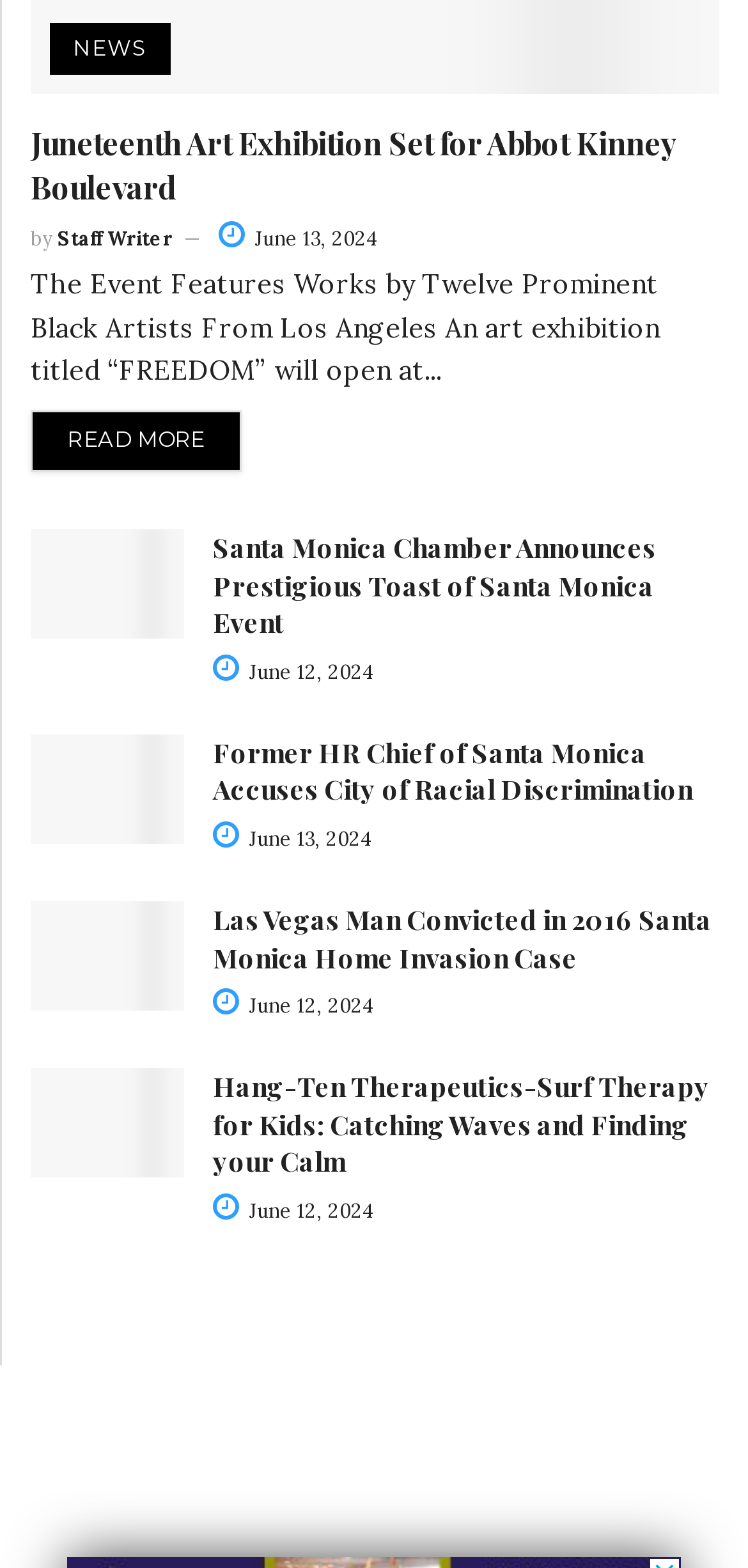Given the description of a UI element: "News", identify the bounding box coordinates of the matching element in the webpage screenshot.

[0.067, 0.015, 0.228, 0.048]